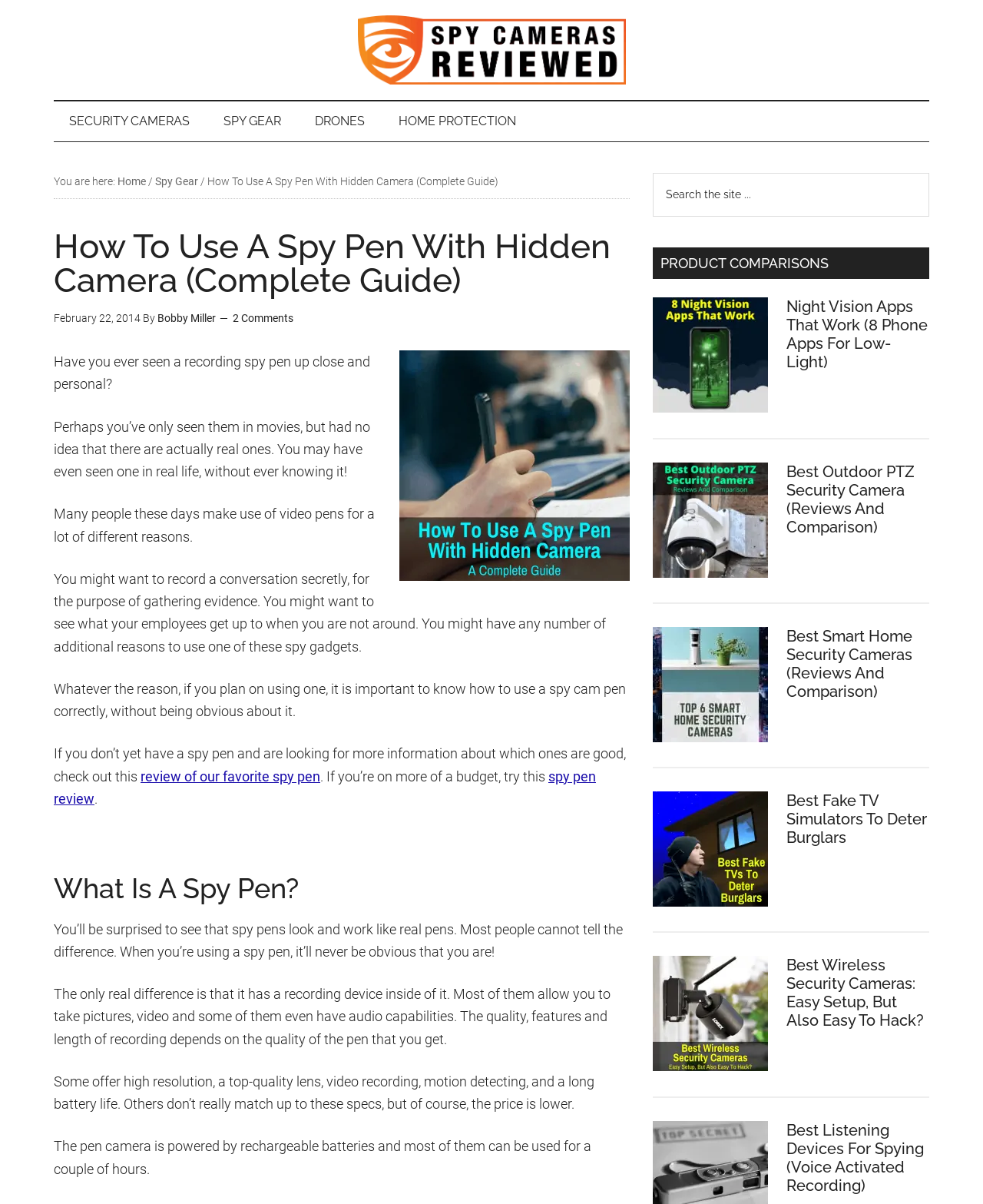Please provide the bounding box coordinates for the element that needs to be clicked to perform the instruction: "Click on 'Spy Cameras Reviewed'". The coordinates must consist of four float numbers between 0 and 1, formatted as [left, top, right, bottom].

[0.055, 0.013, 0.945, 0.07]